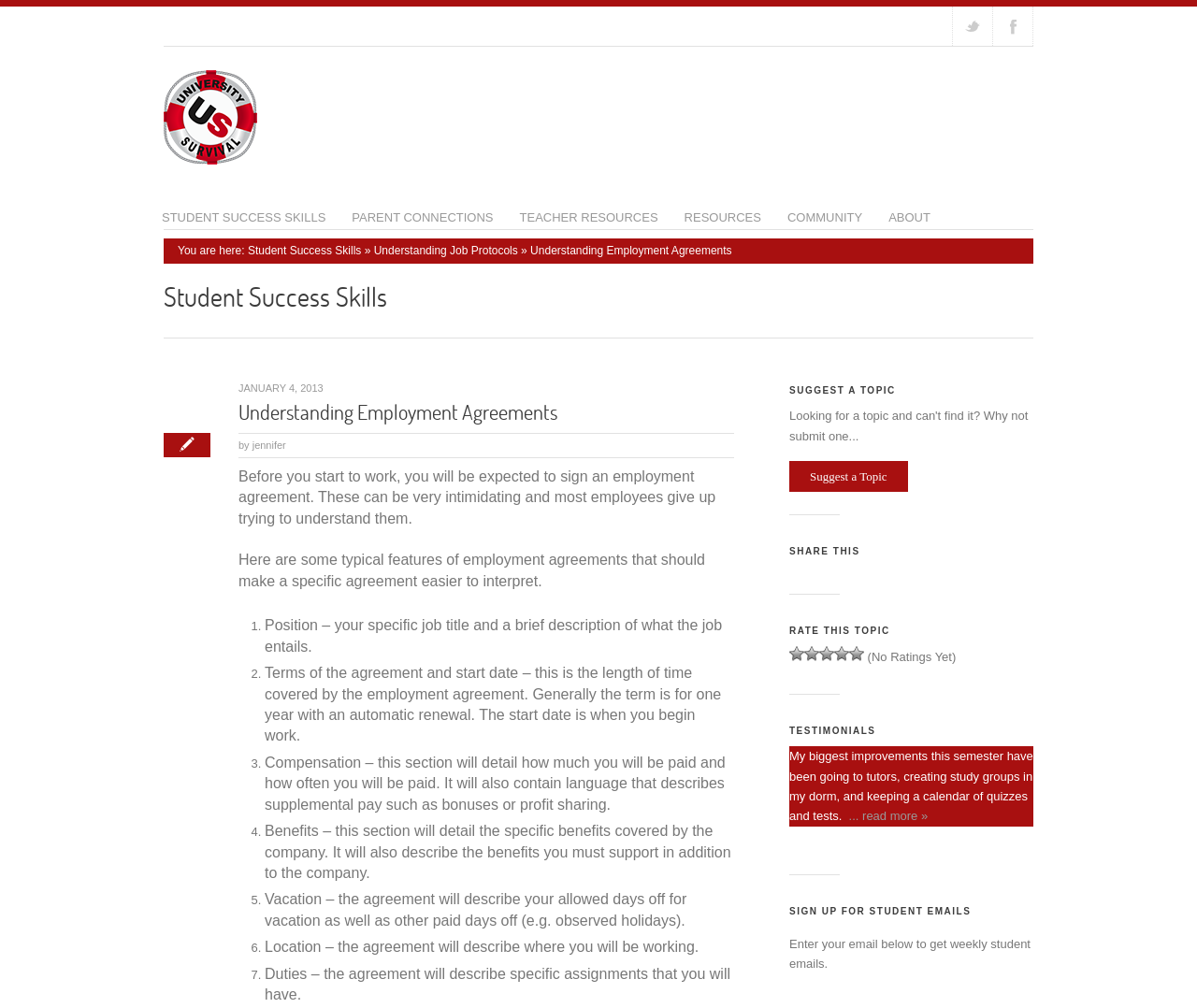Provide a short answer to the following question with just one word or phrase: What is the purpose of the 'Suggest a Topic' section?

To suggest a topic